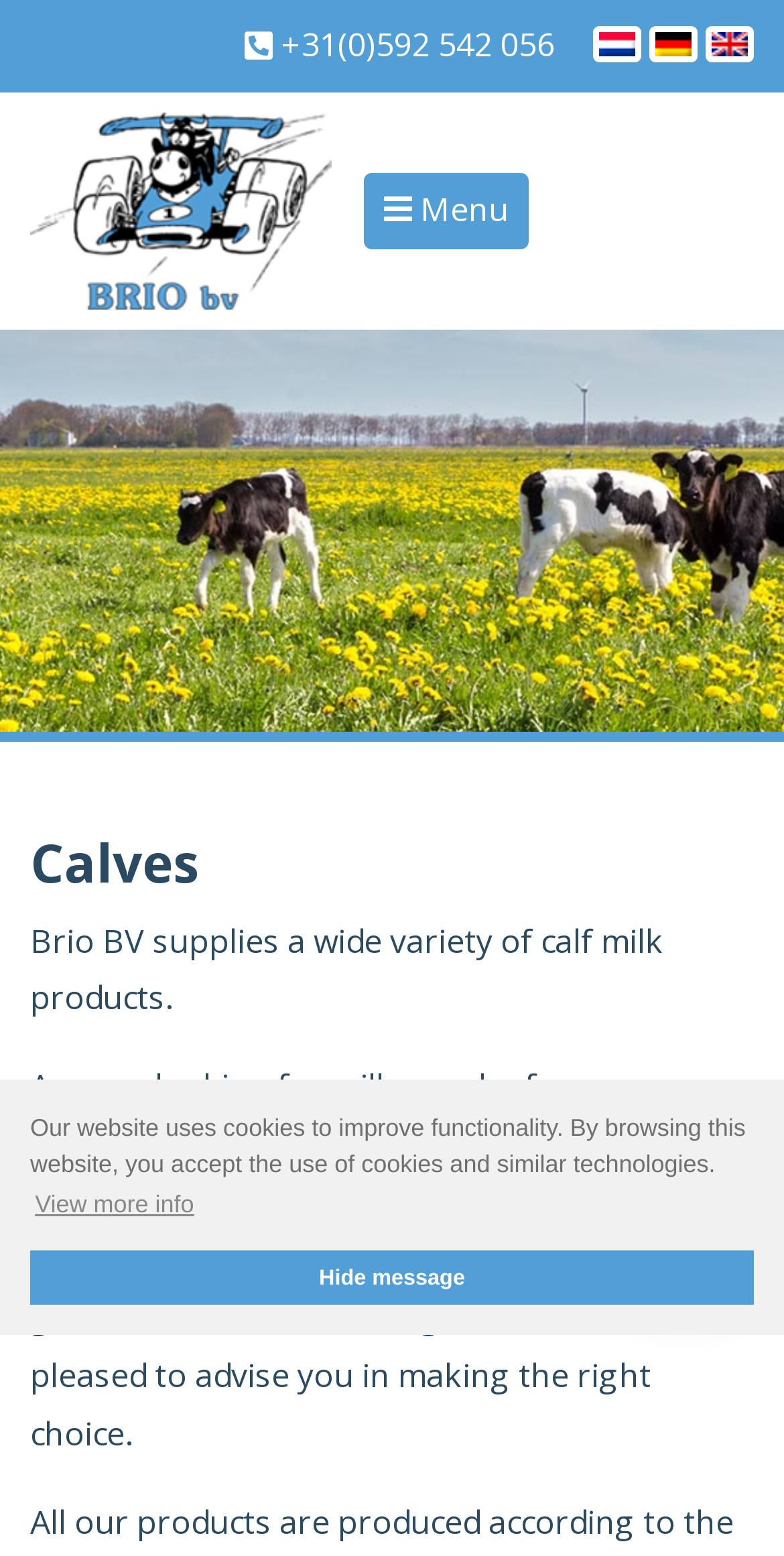Provide the bounding box coordinates of the HTML element described by the text: "Menu".

[0.464, 0.111, 0.674, 0.16]